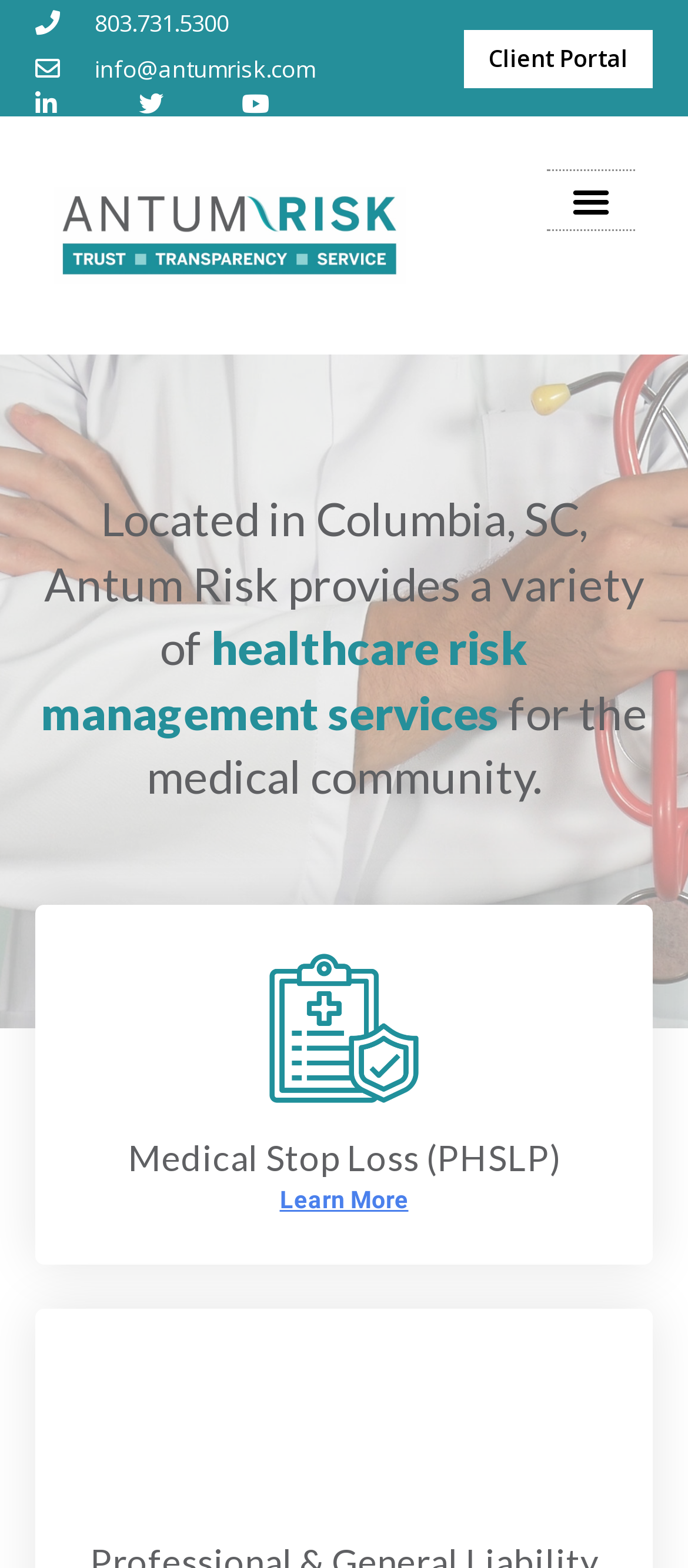Describe all the key features of the webpage in detail.

The webpage is about Antum Risk, a healthcare risk management service provider located in Columbia, SC. At the top left, there are three links: a phone number, an email address, and two empty links. Next to them, there are three more empty links. On the top right, there is a link to the Client Portal.

Below the top section, there is a heading that describes the services provided by Antum Risk. Underneath the heading, there is a button labeled "Menu Toggle" on the right side.

The main content of the webpage is divided into two sections. On the left, there is a figure with a link, and on the right, there is a heading about Medical Stop Loss (PHSLP) with a link to learn more about it. Below this section, there is another figure with a link.

Overall, the webpage has a simple layout with a focus on providing information about Antum Risk's services and a call-to-action to learn more.